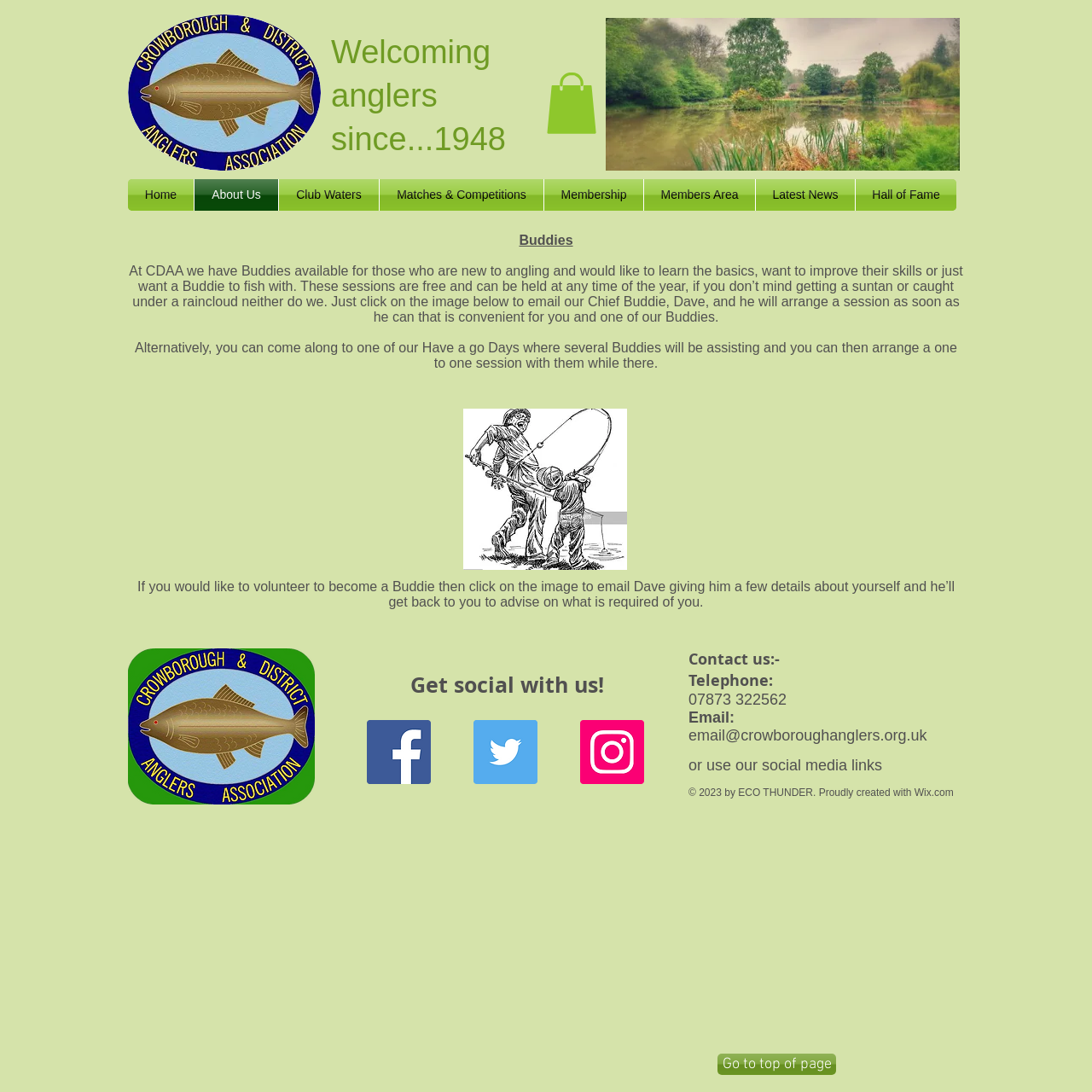Identify the main heading of the webpage and provide its text content.

Welcoming anglers since...1948